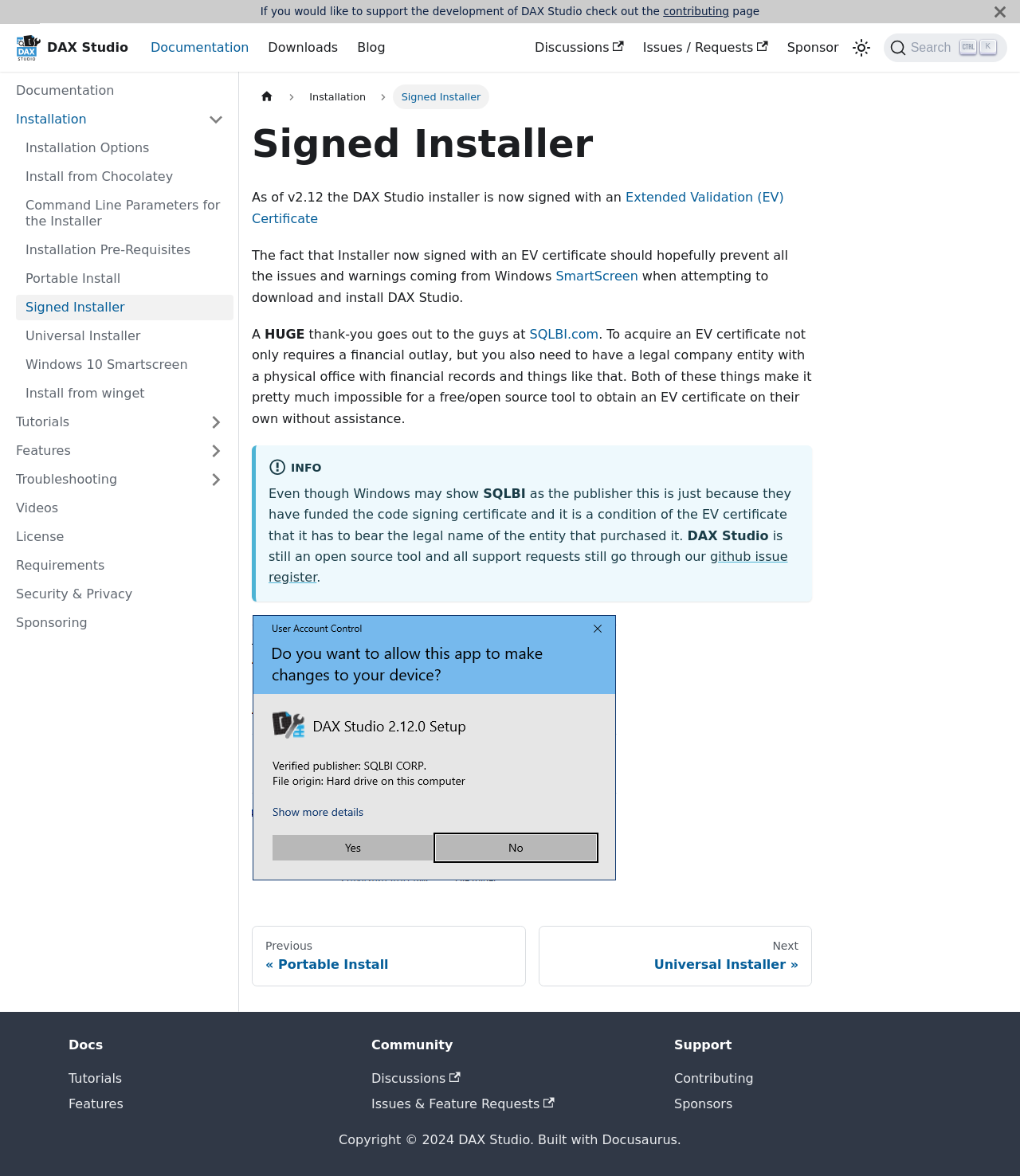Determine the coordinates of the bounding box that should be clicked to complete the instruction: "Click the 'Close' button". The coordinates should be represented by four float numbers between 0 and 1: [left, top, right, bottom].

[0.961, 0.0, 1.0, 0.02]